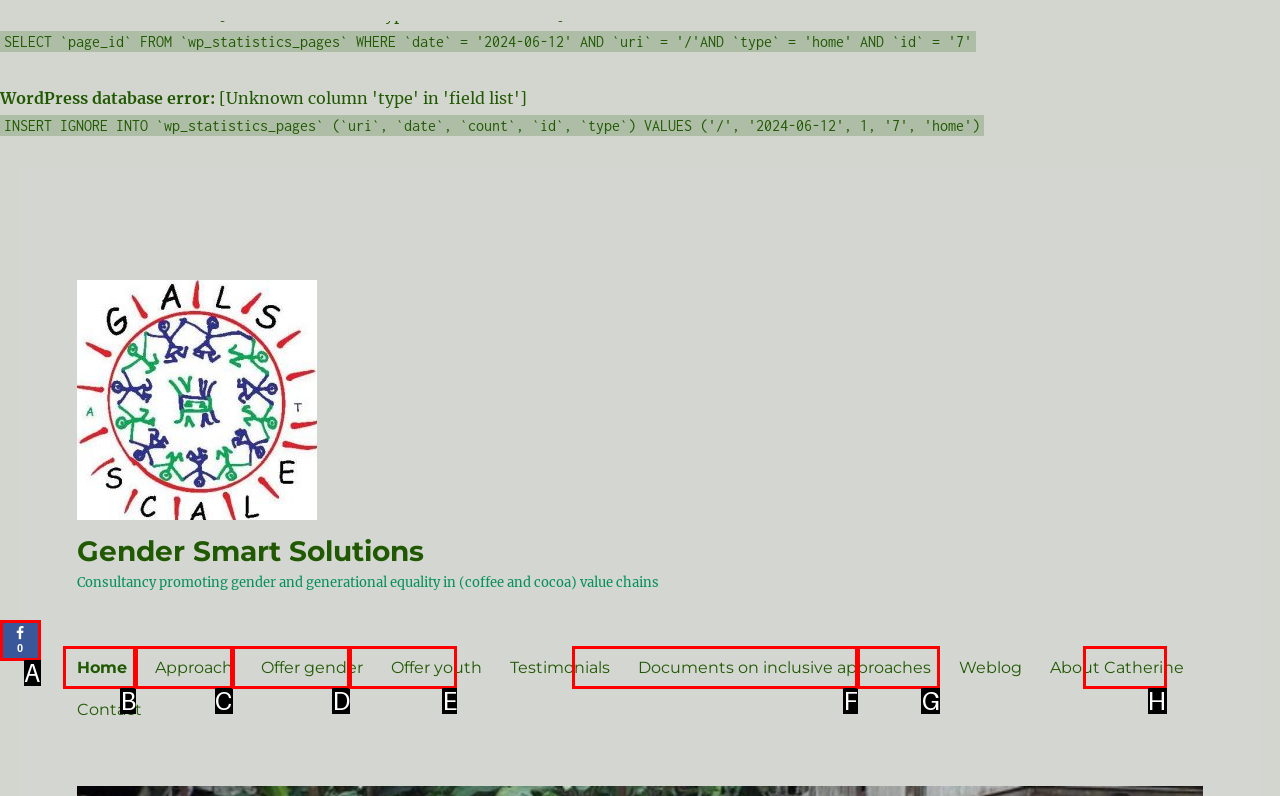From the choices given, find the HTML element that matches this description: Contact. Answer with the letter of the selected option directly.

H